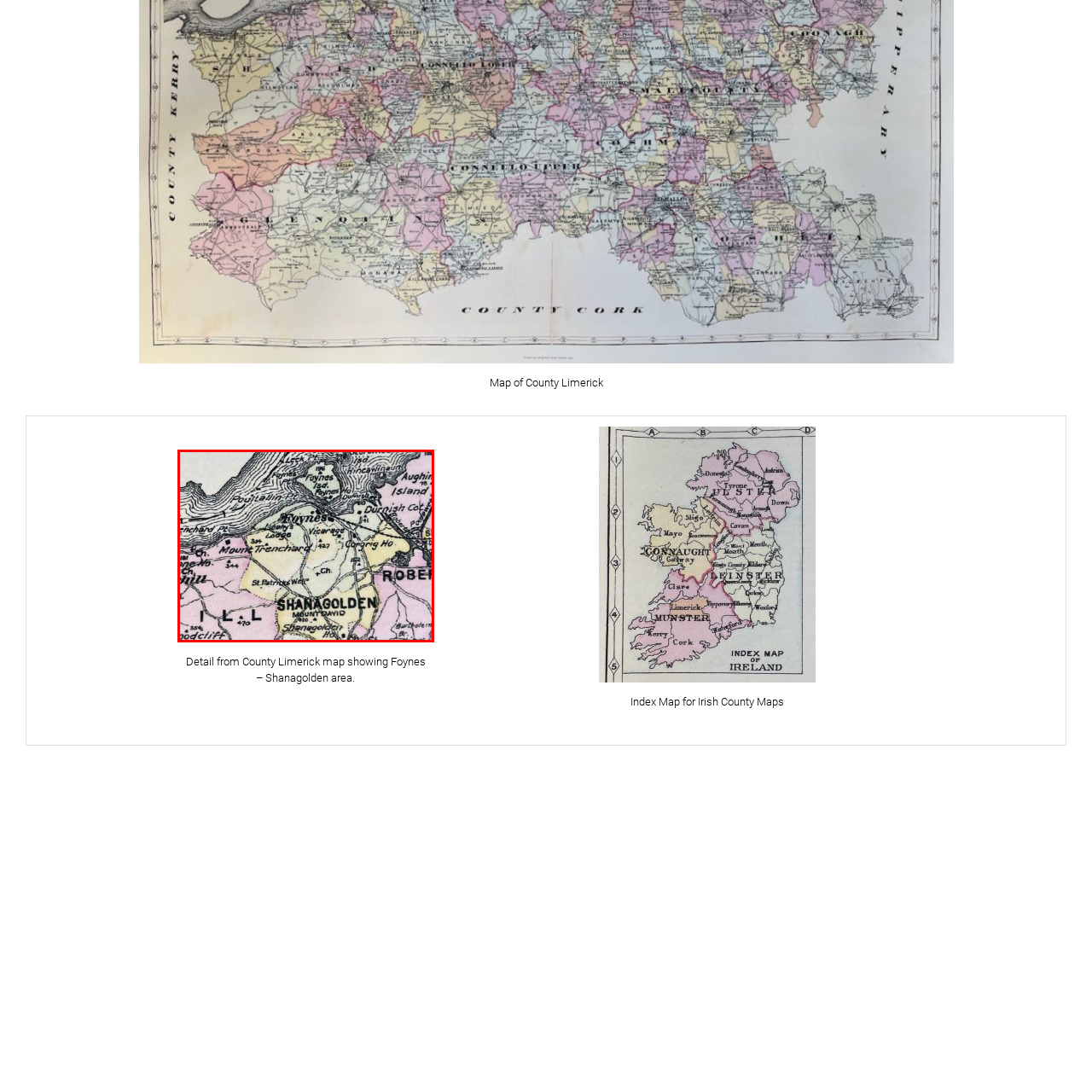Focus on the content inside the red-outlined area of the image and answer the ensuing question in detail, utilizing the information presented: What type of lines illustrate the topography?

According to the caption, the topography of the area is illustrated with contour lines, which provide insight into the area's elevation and landscape.